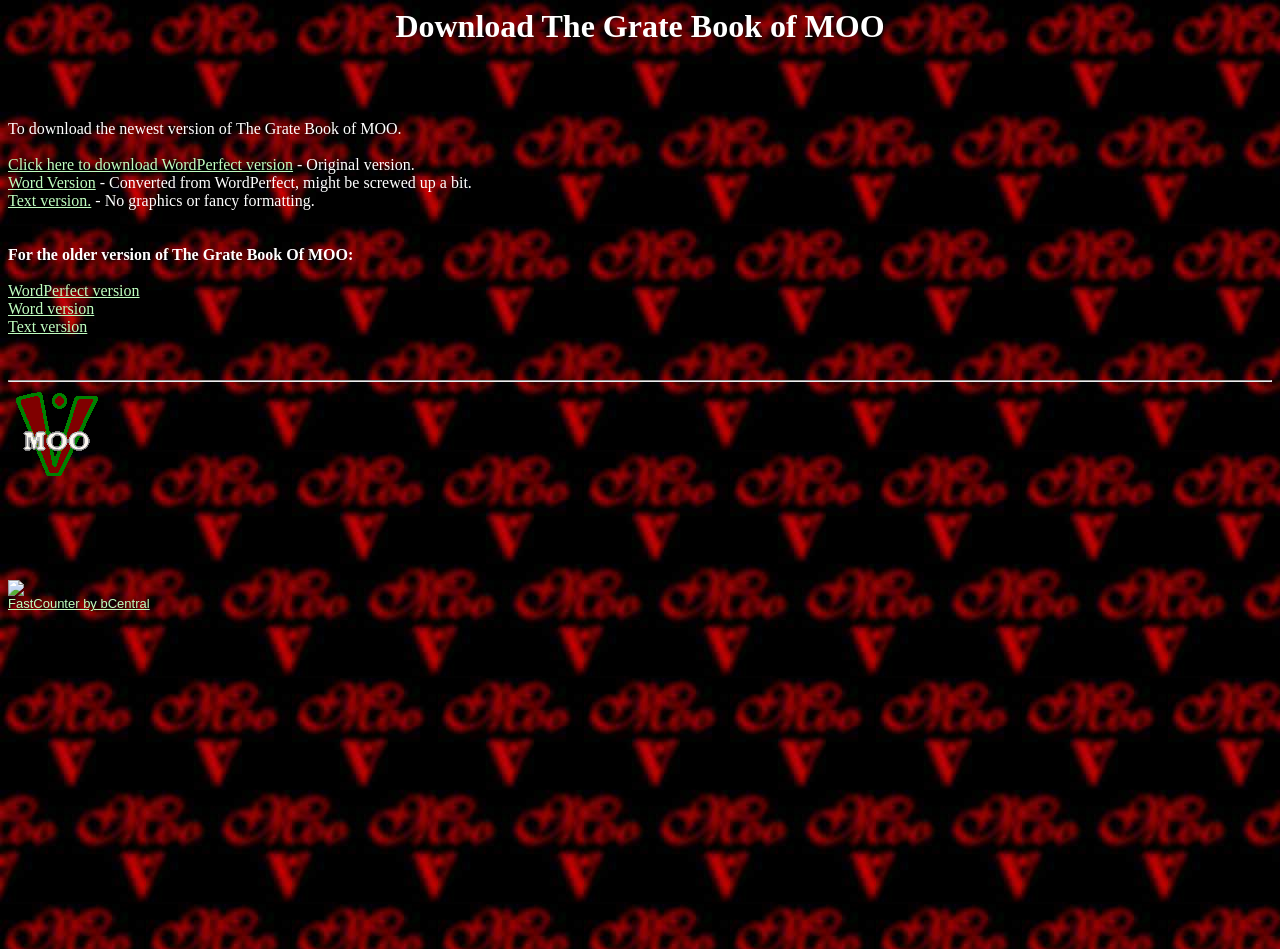How many versions of the book are available for download?
Based on the screenshot, respond with a single word or phrase.

Three